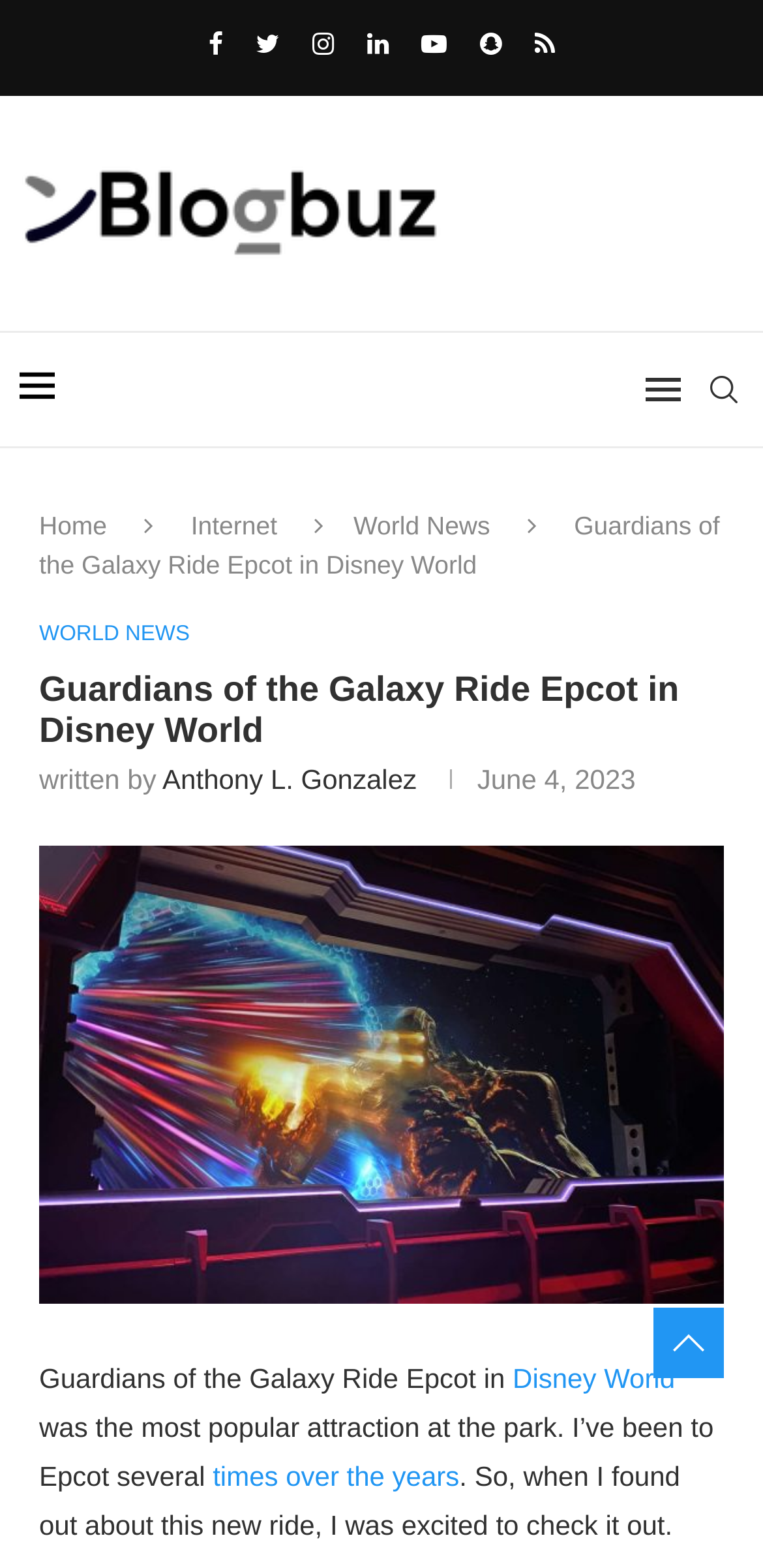Review the image closely and give a comprehensive answer to the question: What is the name of the park where the Guardians of the Galaxy Ride is located?

The webpage mentions that the Guardians of the Galaxy Ride is located at Epcot in Disney World, which is evident from the title and the content of the webpage.